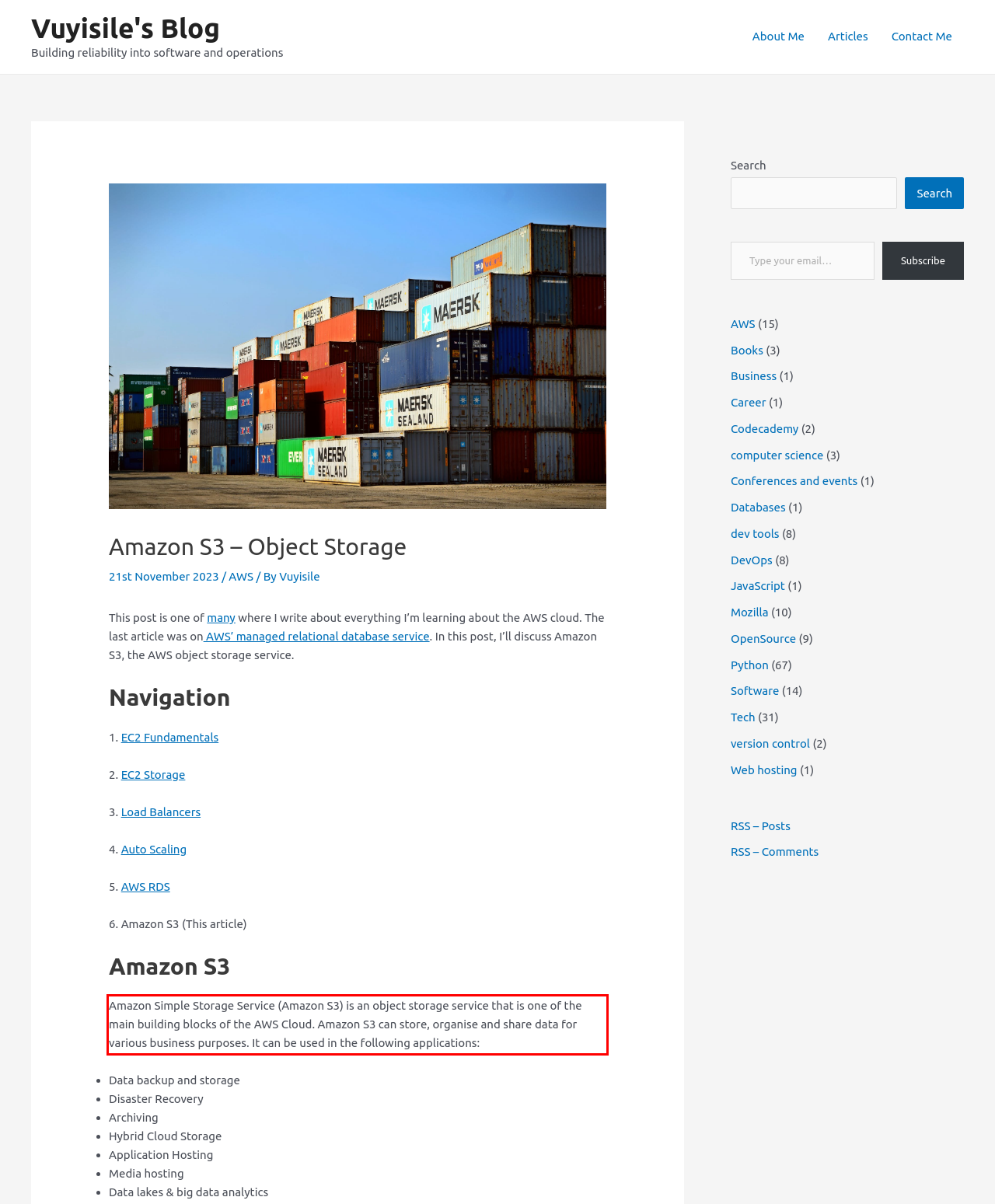Examine the webpage screenshot and use OCR to recognize and output the text within the red bounding box.

Amazon Simple Storage Service (Amazon S3) is an object storage service that is one of the main building blocks of the AWS Cloud. Amazon S3 can store, organise and share data for various business purposes. It can be used in the following applications: